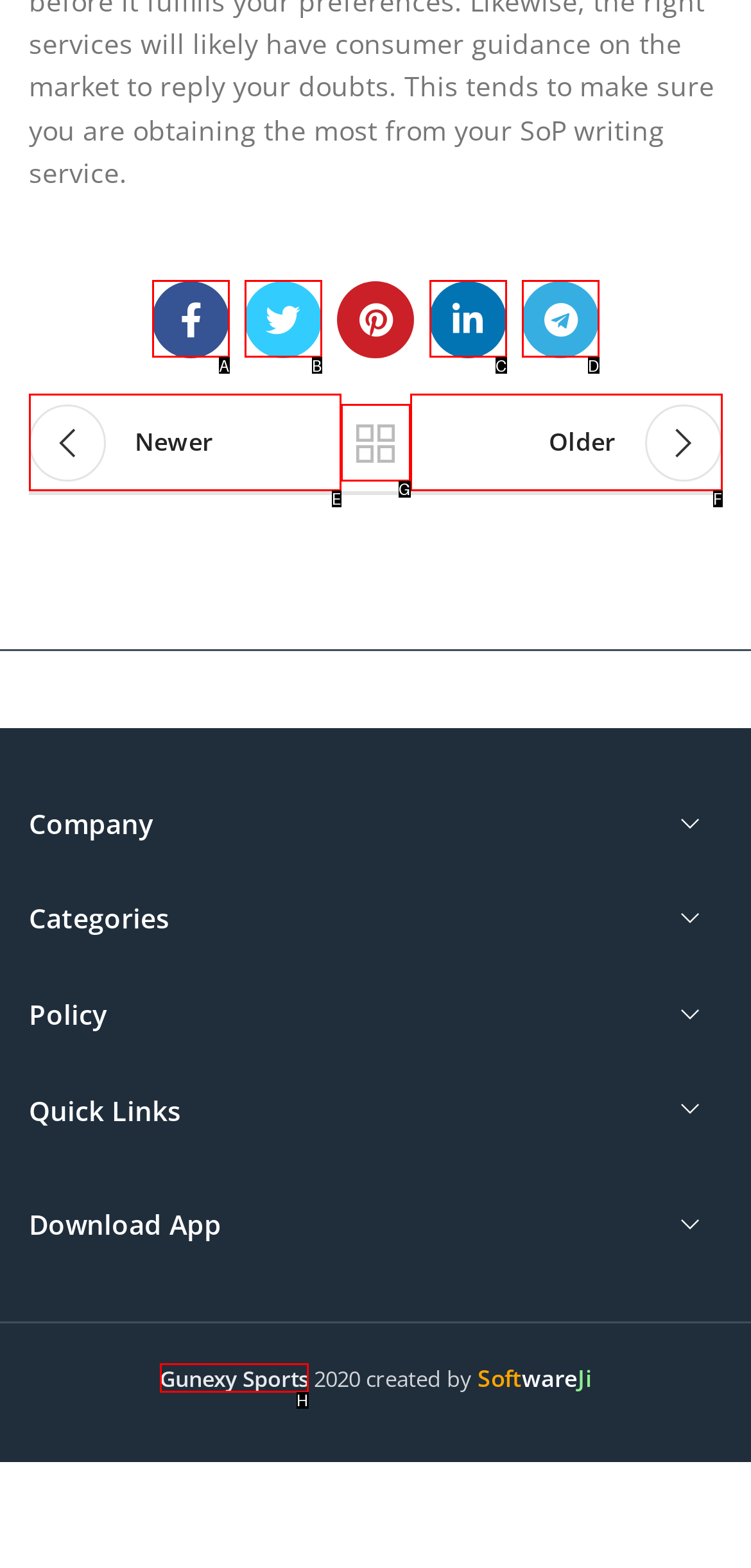Identify the HTML element that corresponds to the following description: Gunexy Sports. Provide the letter of the correct option from the presented choices.

H